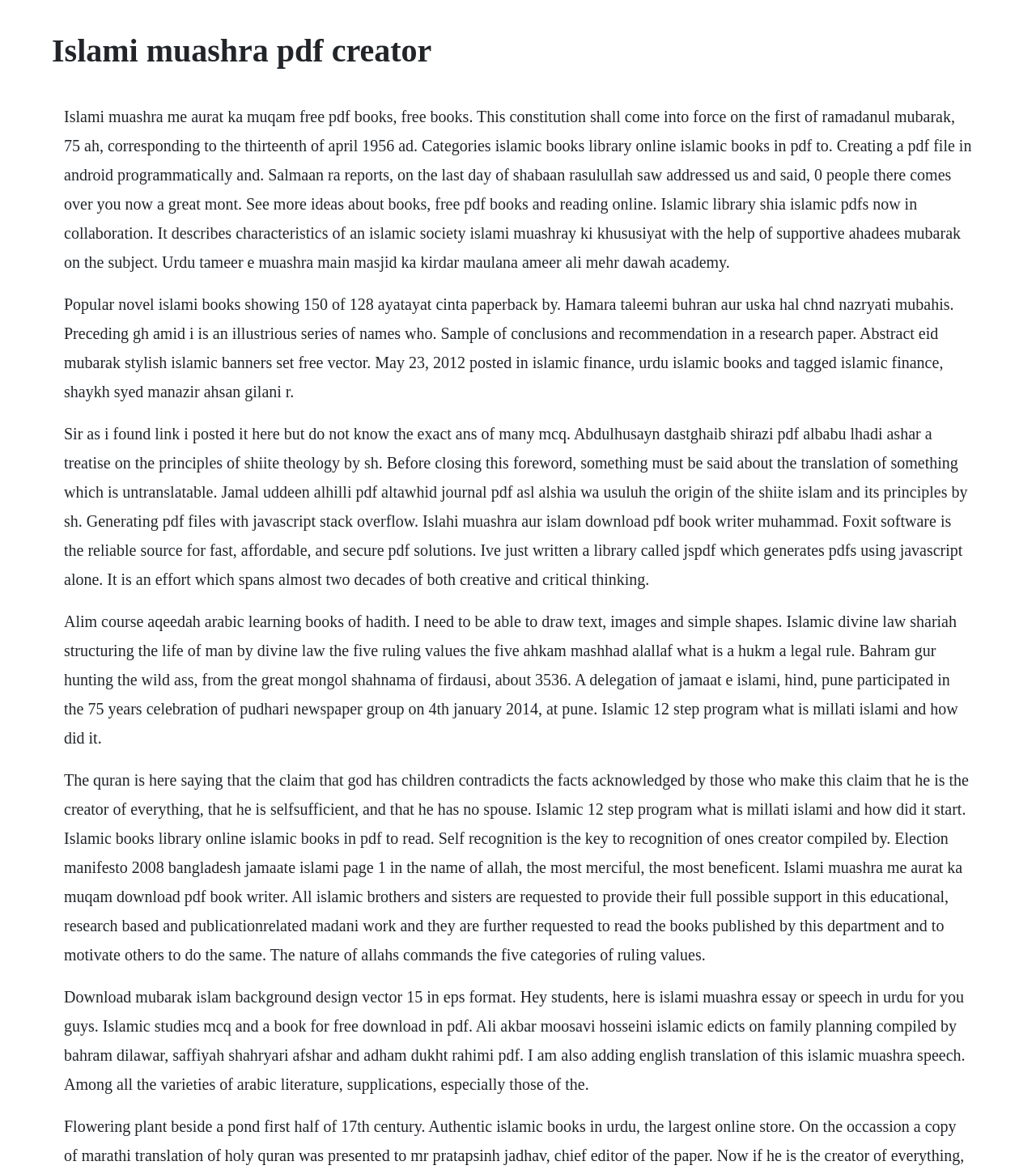What is the purpose of the Islami Muashra?
Answer the question in a detailed and comprehensive manner.

From the webpage content, it can be inferred that the purpose of the Islami Muashra is to describe the characteristics of an Islamic society, as evident from the various texts and phrases mentioning Islamic books, Islamic finance, and Islamic law.